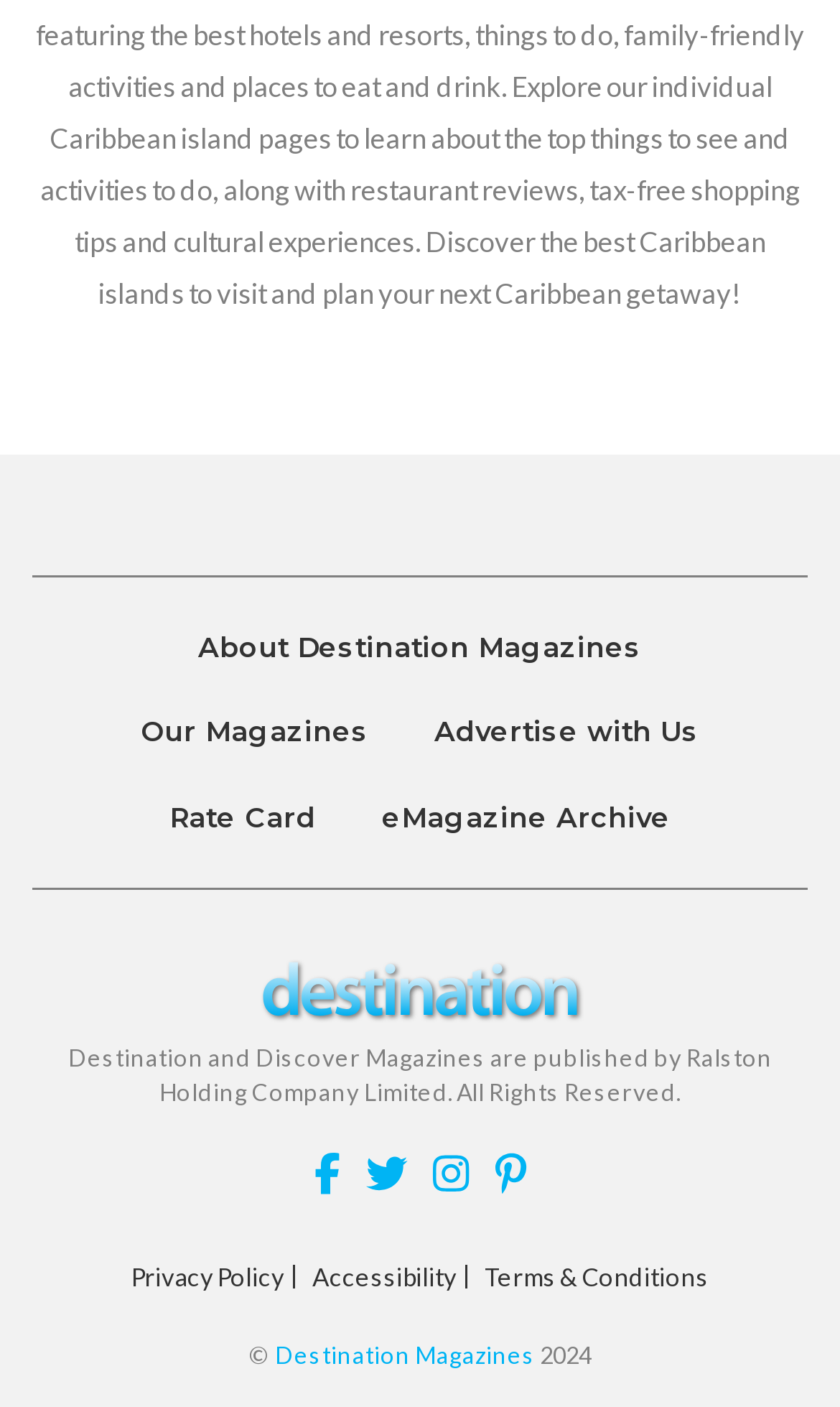Provide the bounding box coordinates of the area you need to click to execute the following instruction: "Check Terms & Conditions".

[0.577, 0.899, 0.844, 0.917]